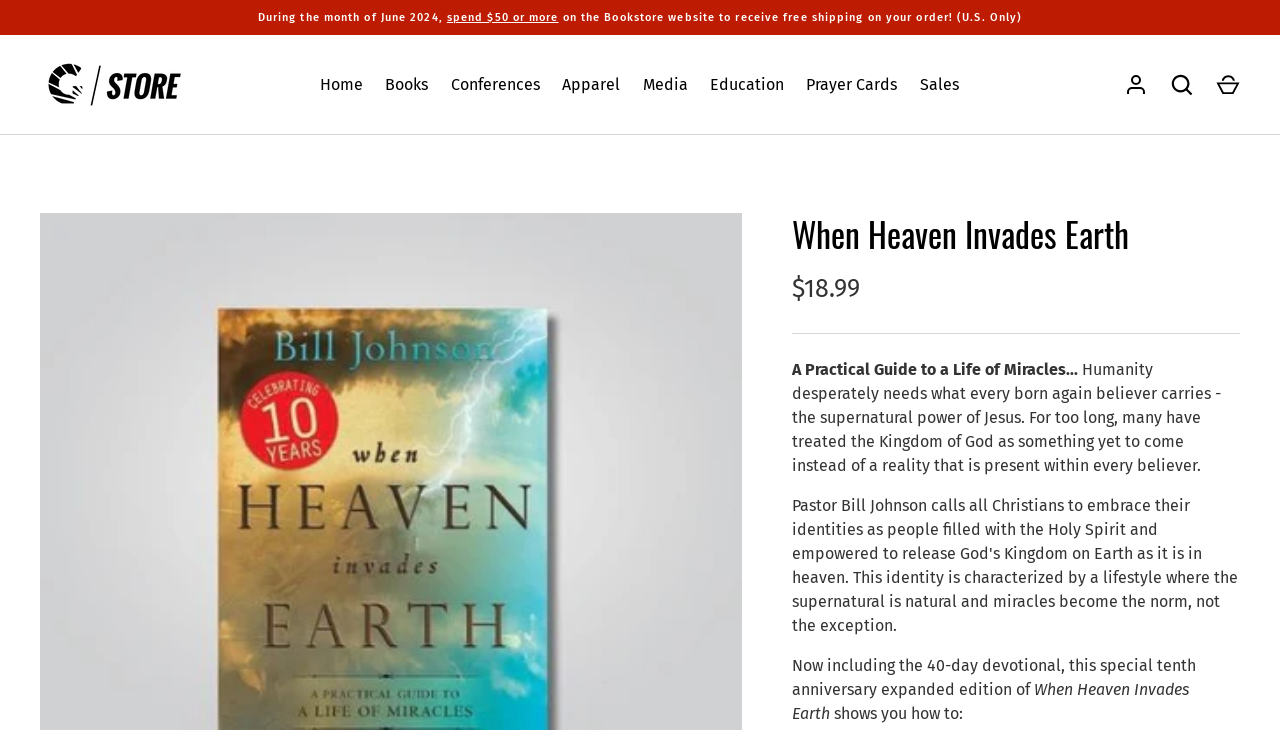Using the webpage screenshot and the element description aria-label="Cart", determine the bounding box coordinates. Specify the coordinates in the format (top-left x, top-left y, bottom-right x, bottom-right y) with values ranging from 0 to 1.

[0.942, 0.087, 0.977, 0.147]